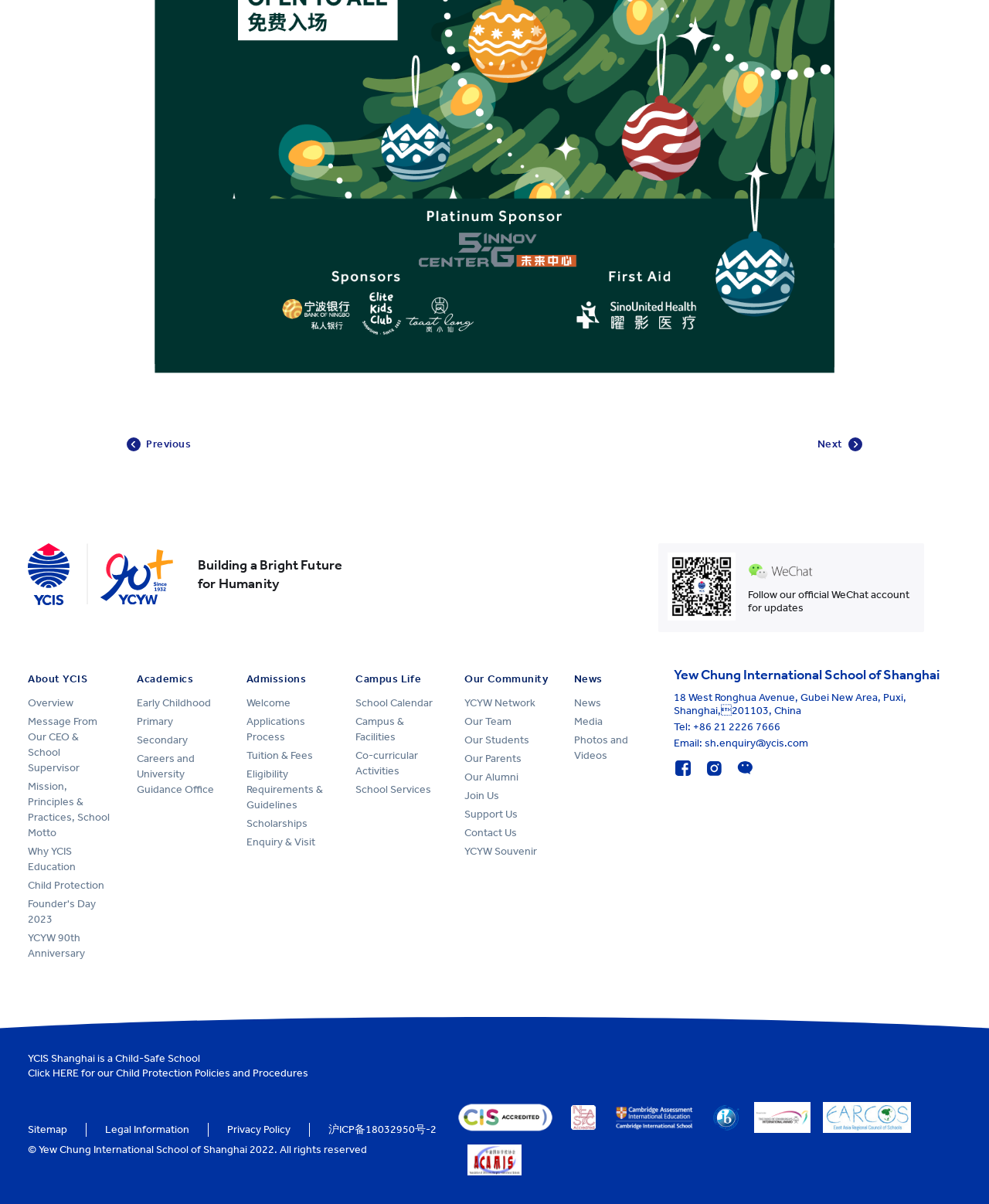How many links are there in the 'About YCIS' section?
Refer to the image and give a detailed response to the question.

I counted the number of links in the 'About YCIS' section by looking at the links with text 'Overview', 'Message From Our CEO & School Supervisor', 'Mission, Principles & Practices, School Motto', 'Why YCIS Education', and 'Child Protection'.